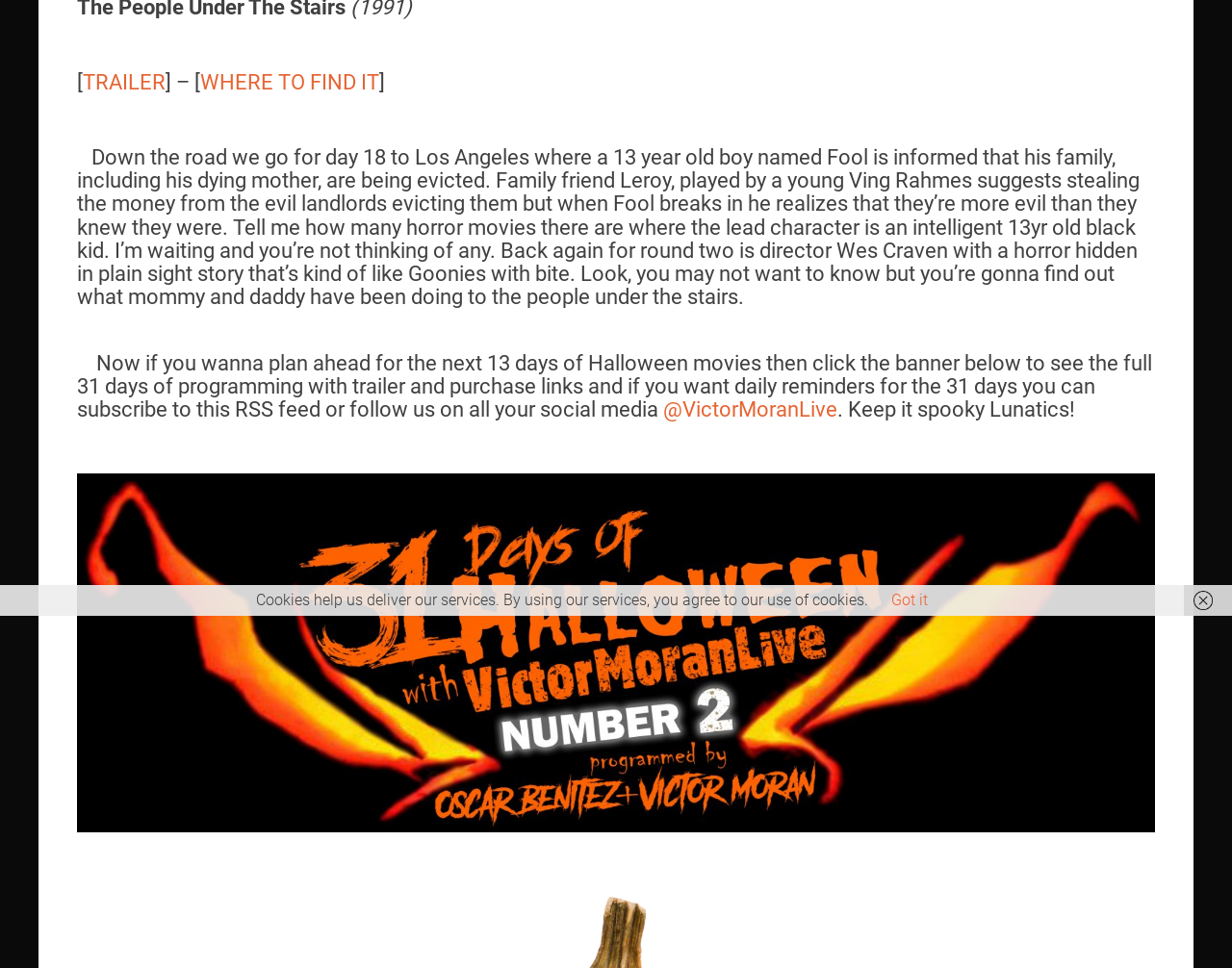Give the bounding box coordinates for this UI element: "Got it". The coordinates should be four float numbers between 0 and 1, arranged as [left, top, right, bottom].

[0.723, 0.61, 0.753, 0.629]